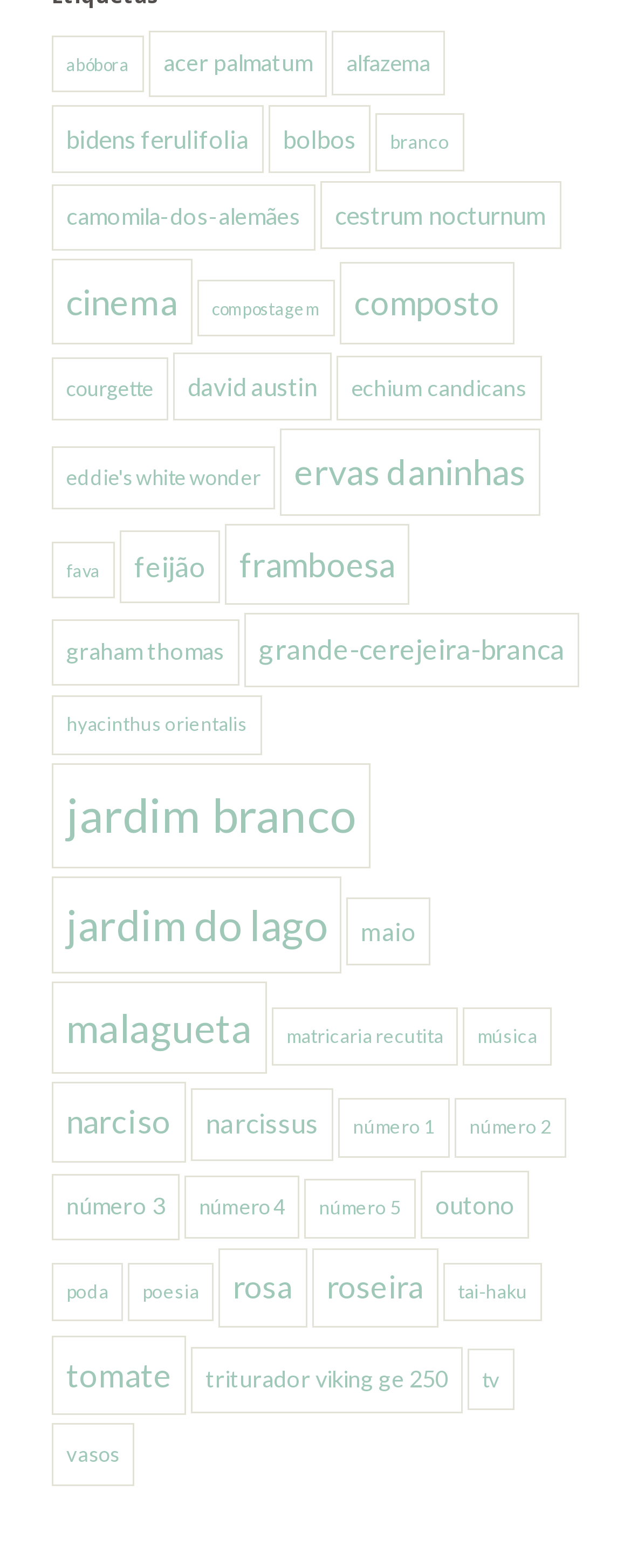Using the image as a reference, answer the following question in as much detail as possible:
How many items are in the 'jardim branco' category?

The link with the text 'jardim branco (48 itens)' has a bounding box coordinate of [0.082, 0.486, 0.587, 0.553]. This indicates that the 'jardim branco' category has 48 items.